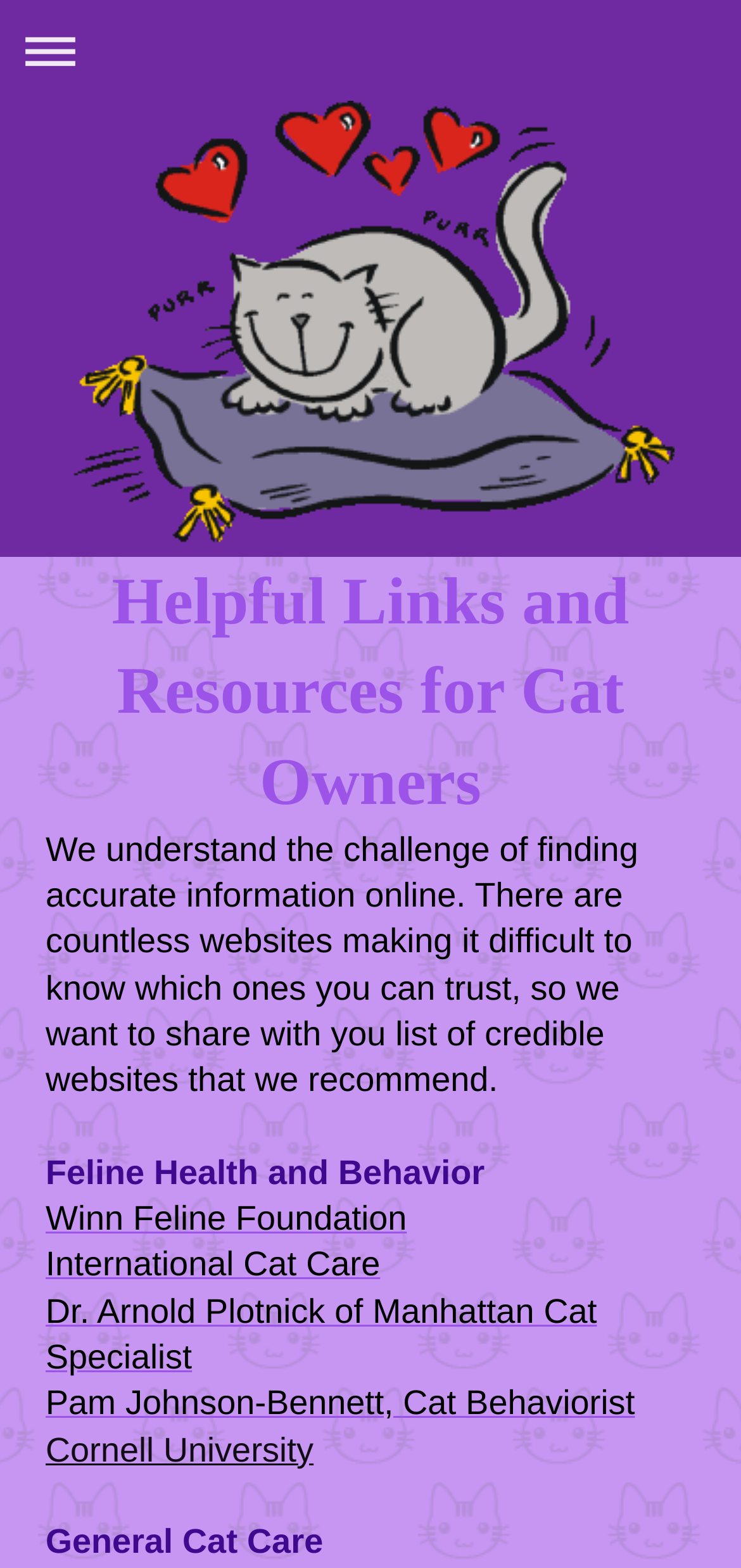Using the provided element description "Cornell University", determine the bounding box coordinates of the UI element.

[0.062, 0.912, 0.423, 0.936]